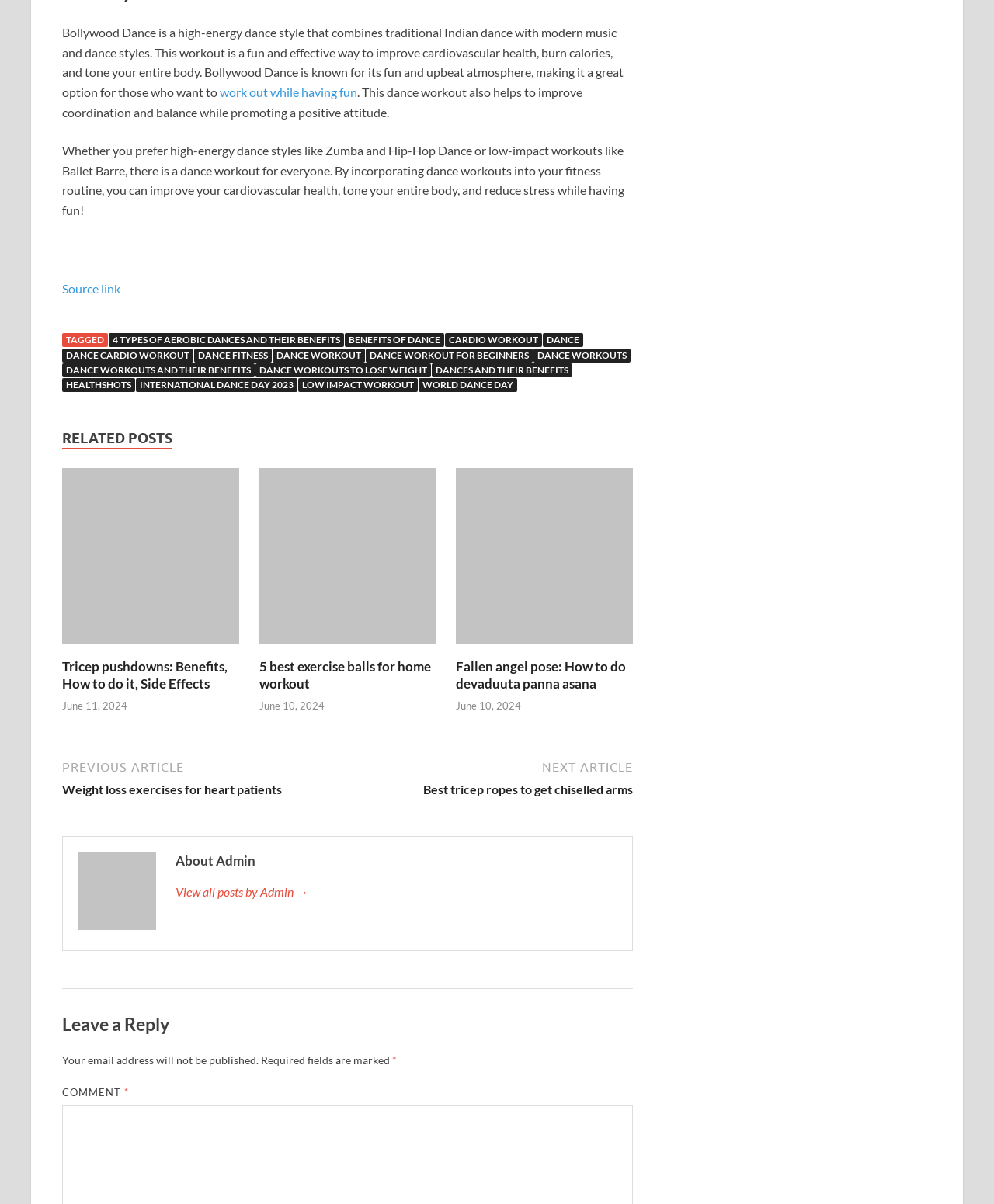Predict the bounding box coordinates of the area that should be clicked to accomplish the following instruction: "View all posts by Admin". The bounding box coordinates should consist of four float numbers between 0 and 1, i.e., [left, top, right, bottom].

[0.177, 0.733, 0.62, 0.748]